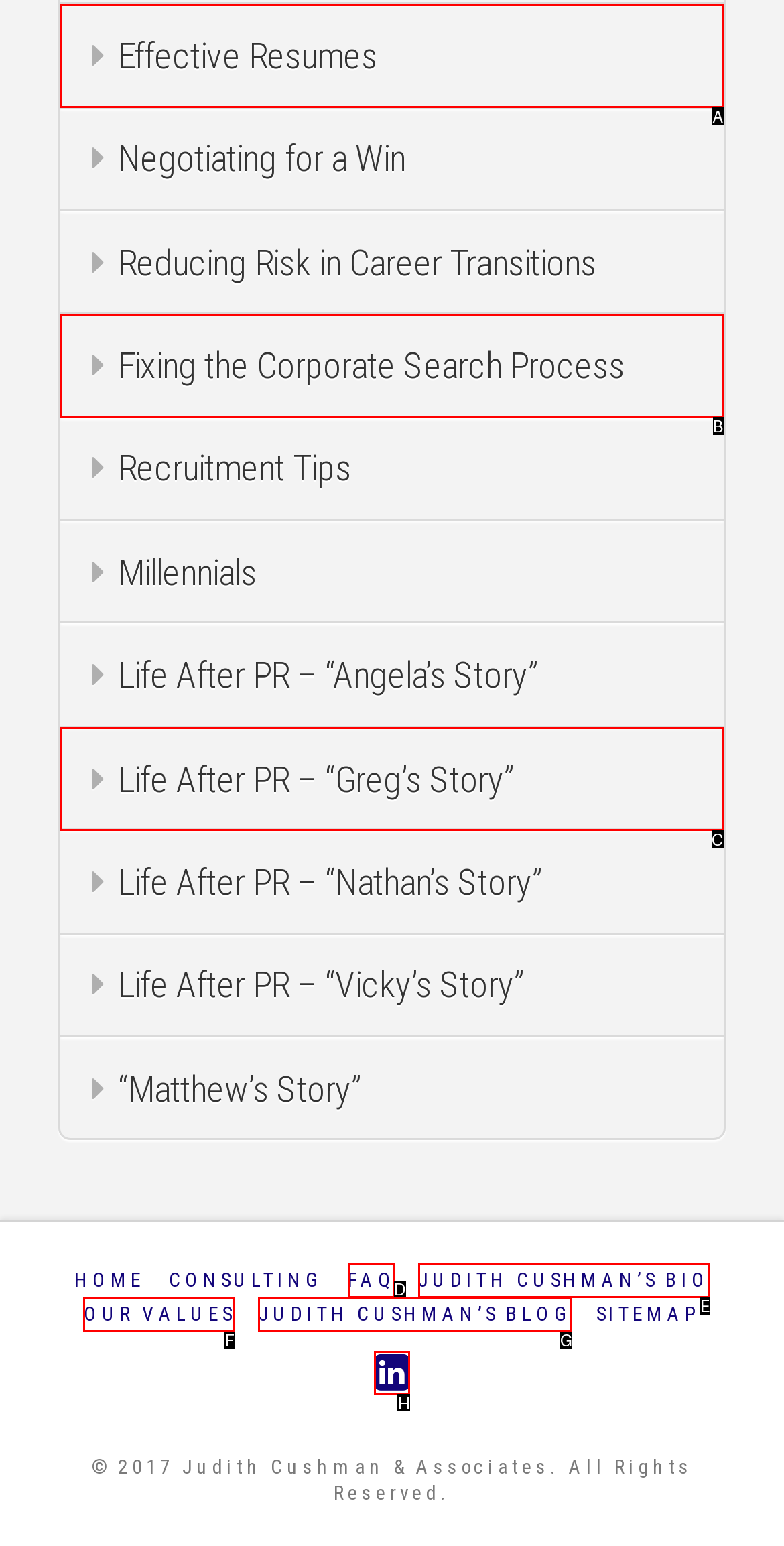Identify the correct UI element to click to achieve the task: visit LinkedIn.
Answer with the letter of the appropriate option from the choices given.

H